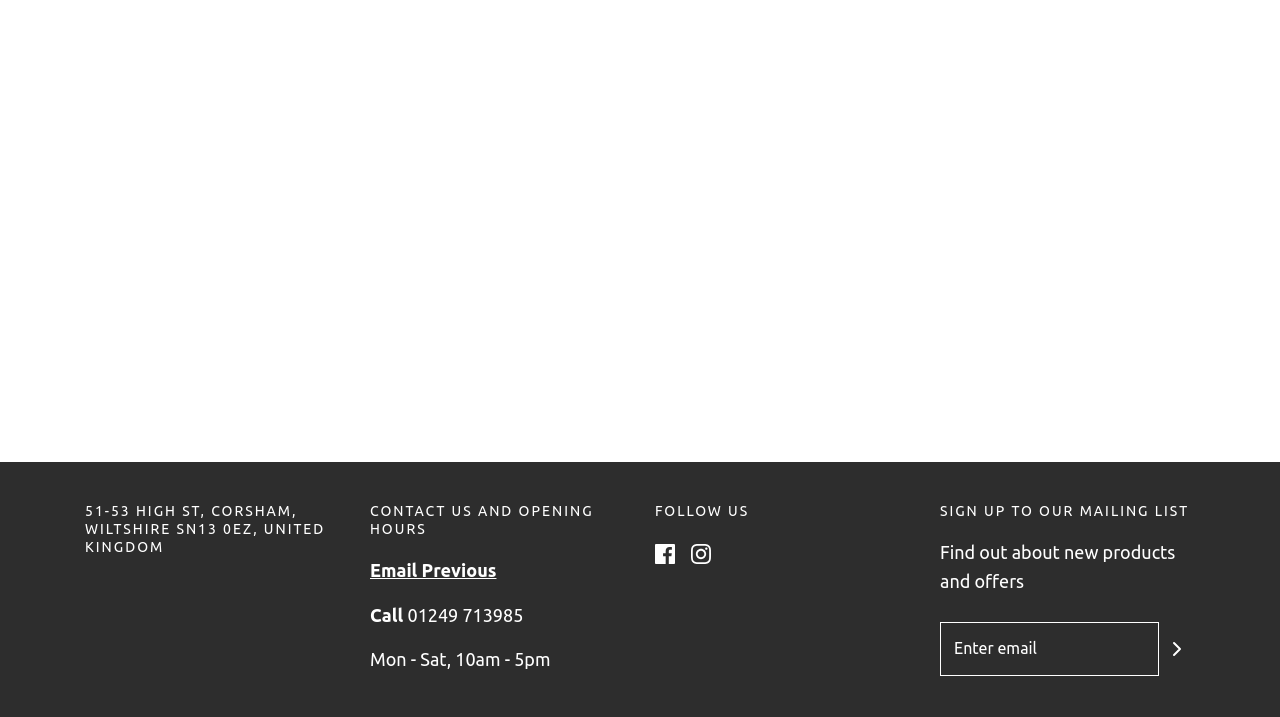Find the bounding box of the UI element described as: "Instagram icon". The bounding box coordinates should be given as four float values between 0 and 1, i.e., [left, top, right, bottom].

[0.54, 0.75, 0.555, 0.79]